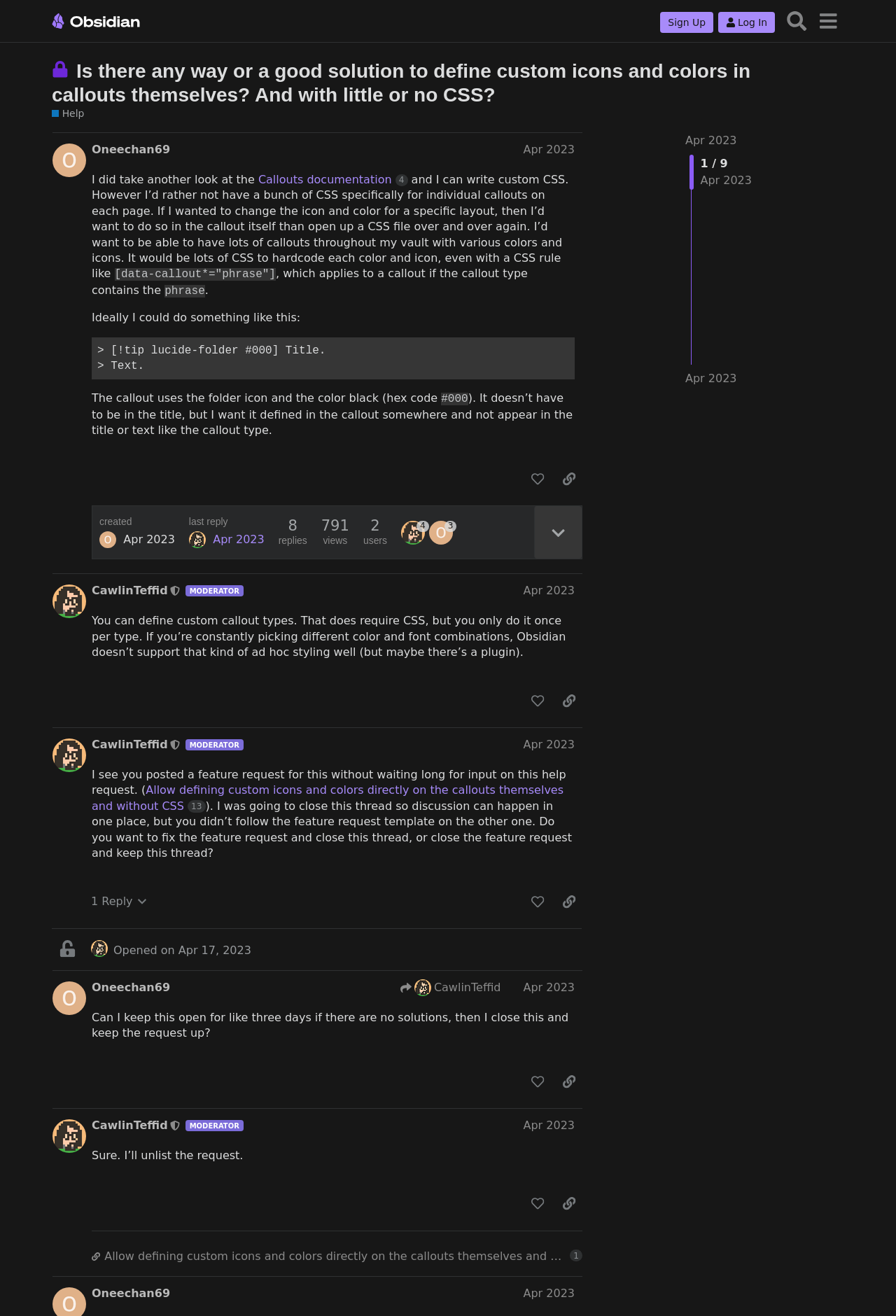Determine the bounding box coordinates of the clickable element to achieve the following action: 'like this post'. Provide the coordinates as four float values between 0 and 1, formatted as [left, top, right, bottom].

[0.585, 0.355, 0.615, 0.373]